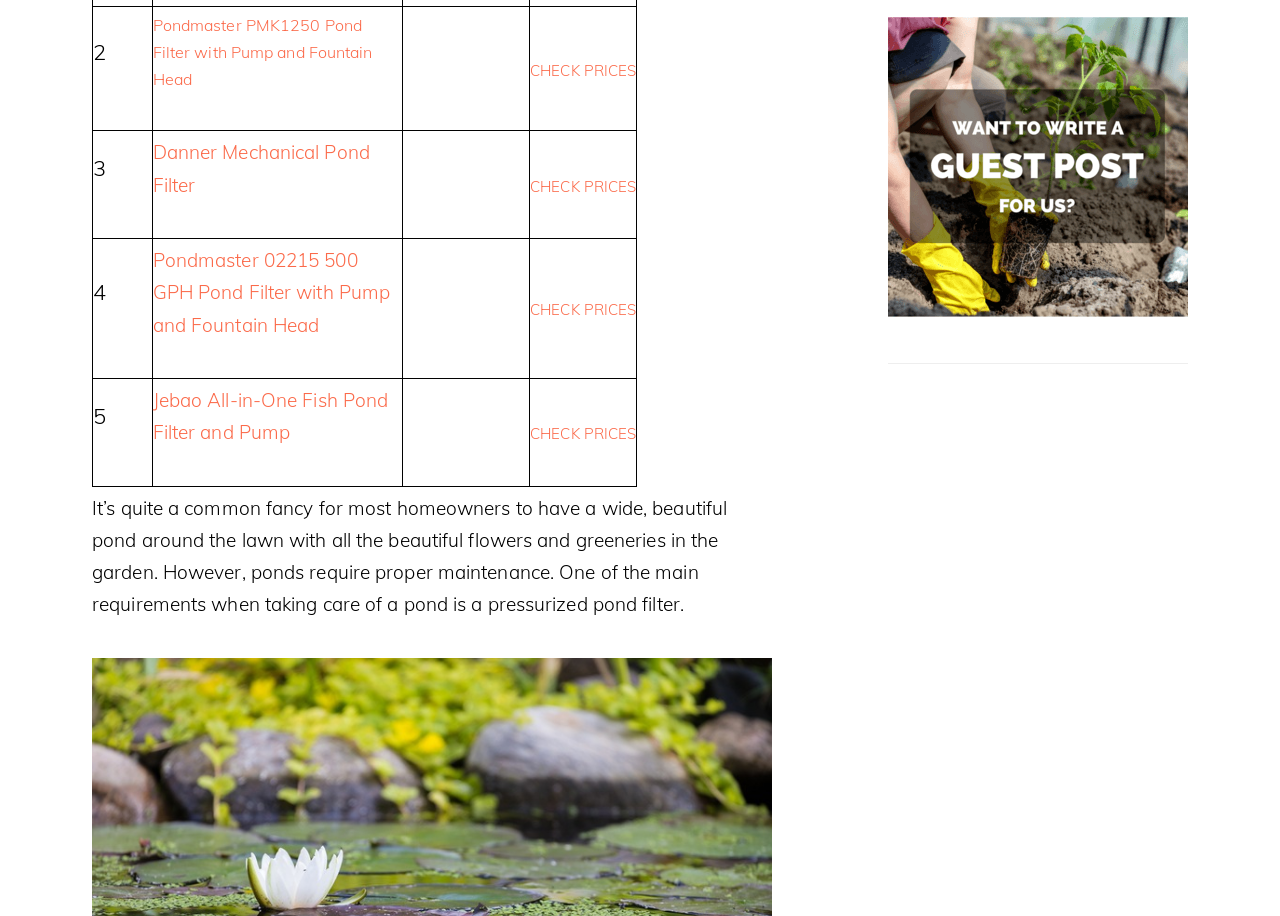Please find the bounding box for the UI element described by: "CHECK PRICES".

[0.414, 0.328, 0.497, 0.349]